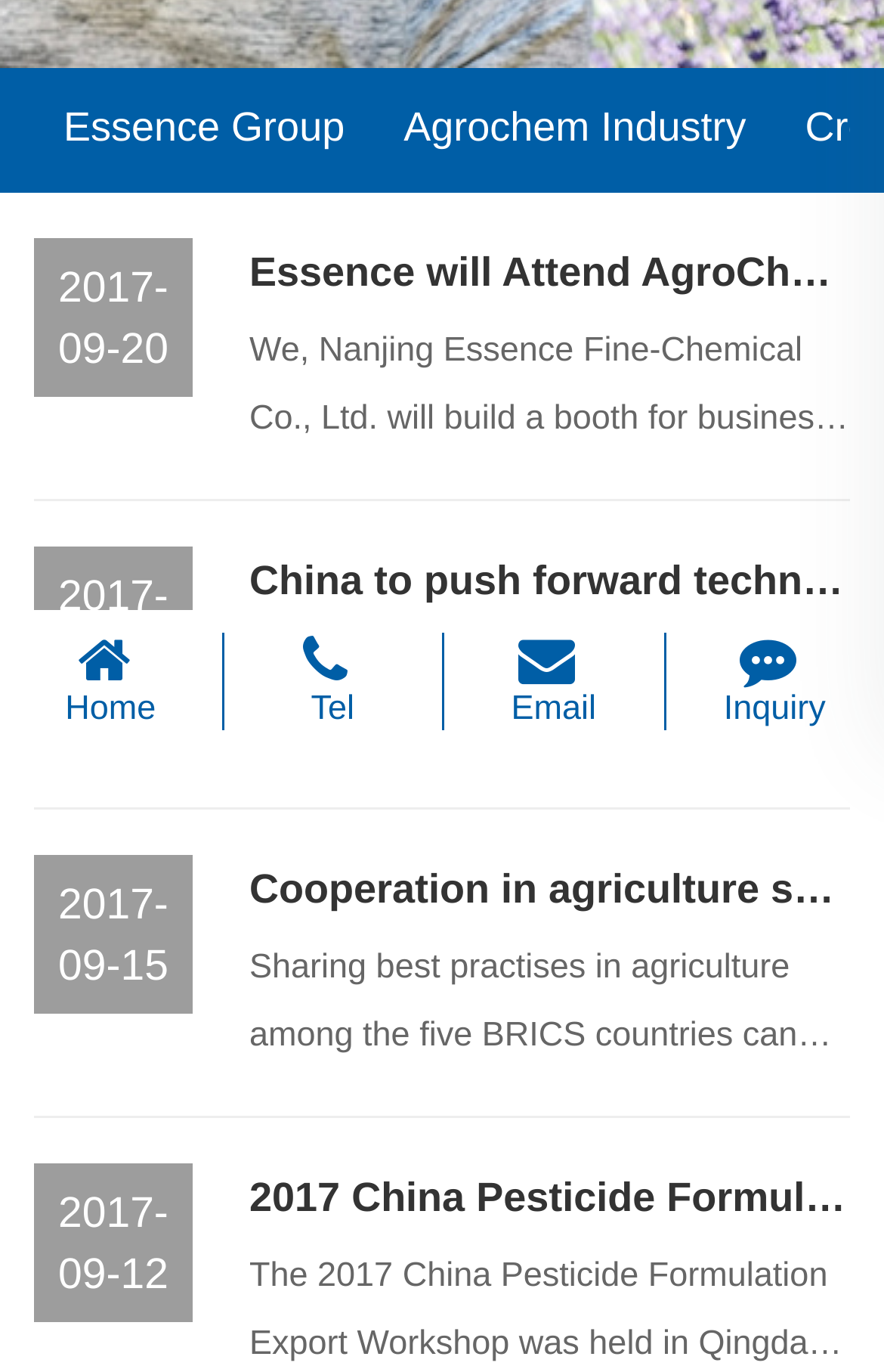Identify the bounding box coordinates for the UI element that matches this description: "Tel".

[0.25, 0.461, 0.5, 0.532]